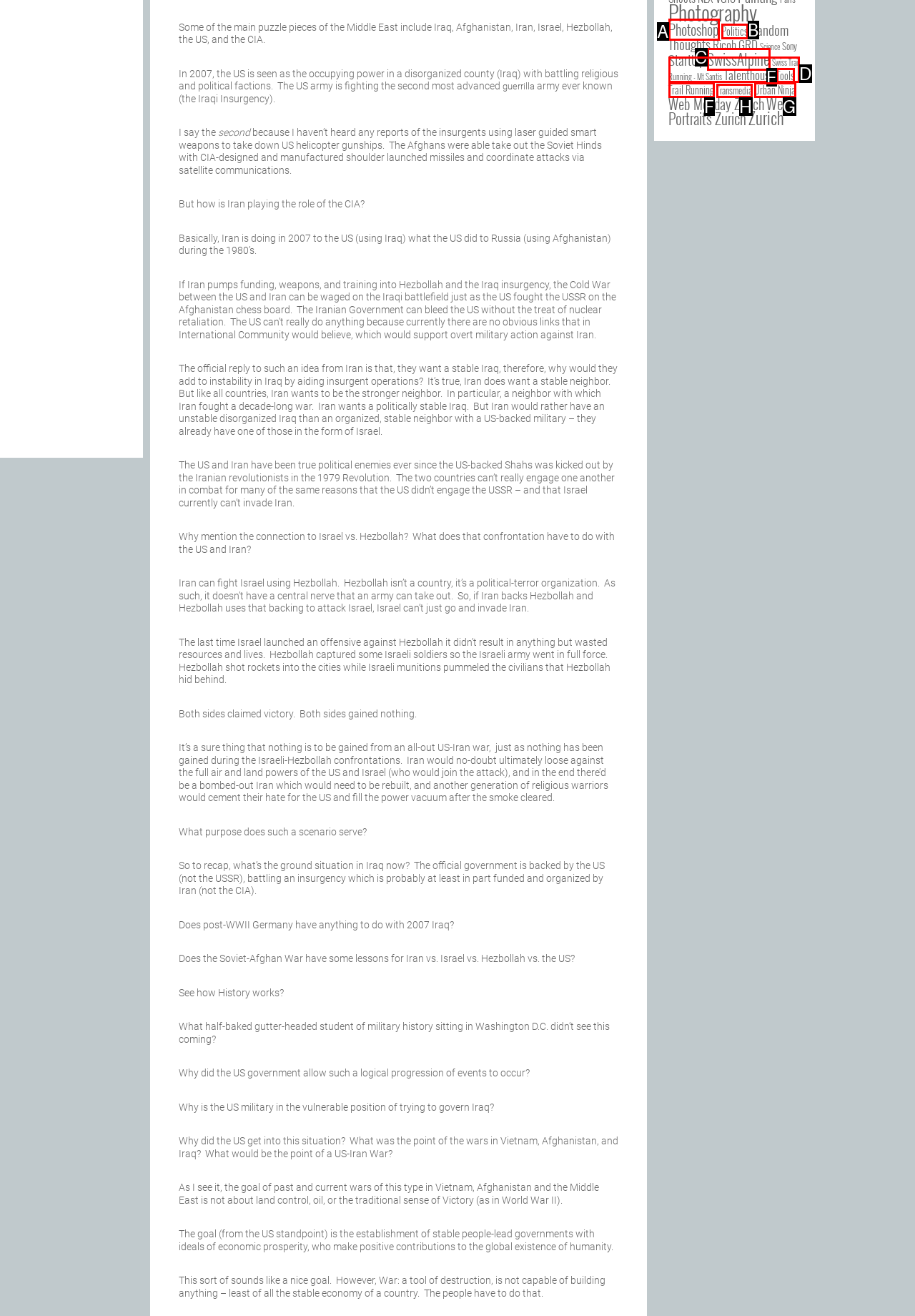Based on the element description: Trail Running, choose the best matching option. Provide the letter of the option directly.

F